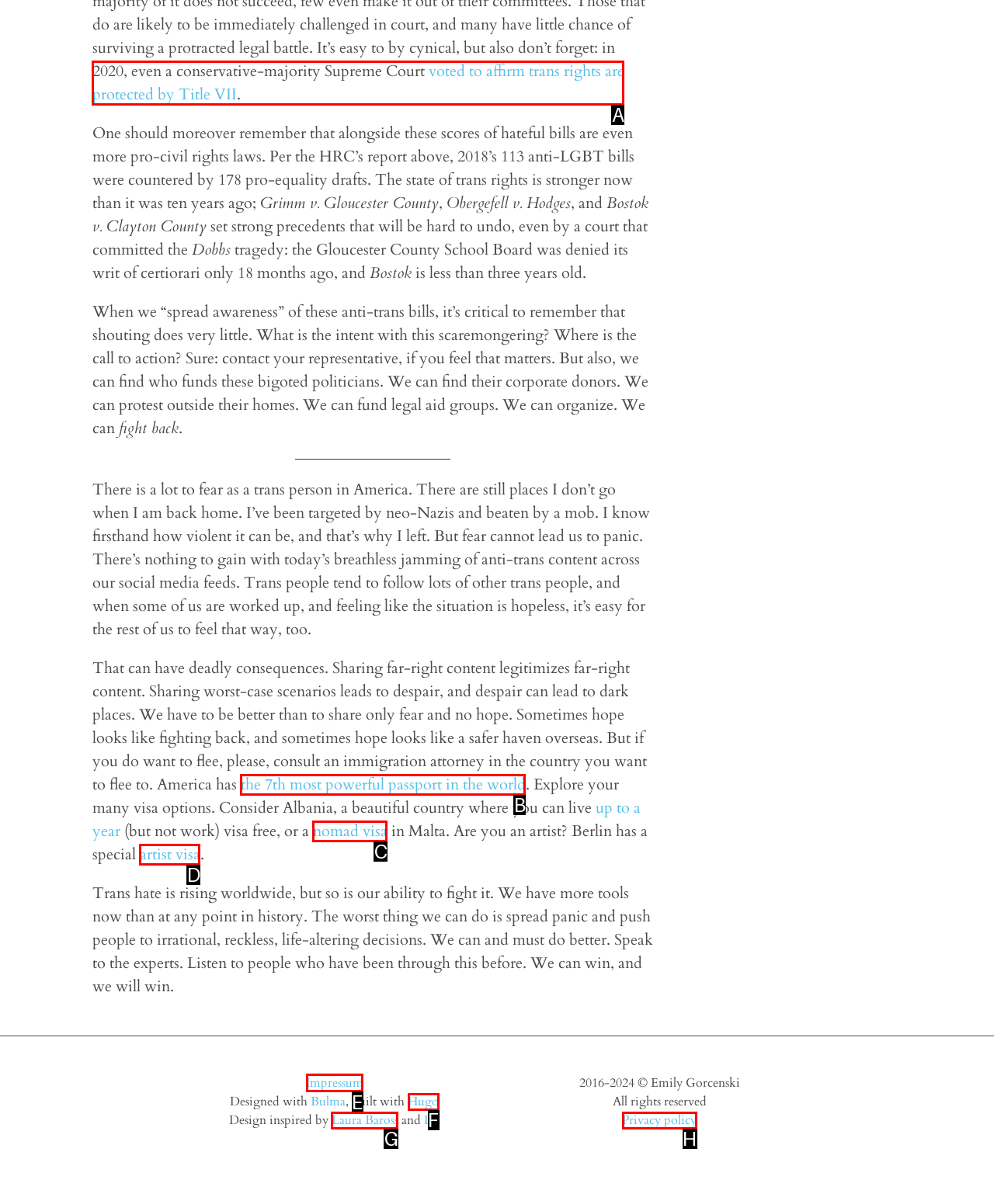Indicate the letter of the UI element that should be clicked to accomplish the task: Check the Impressum page. Answer with the letter only.

E